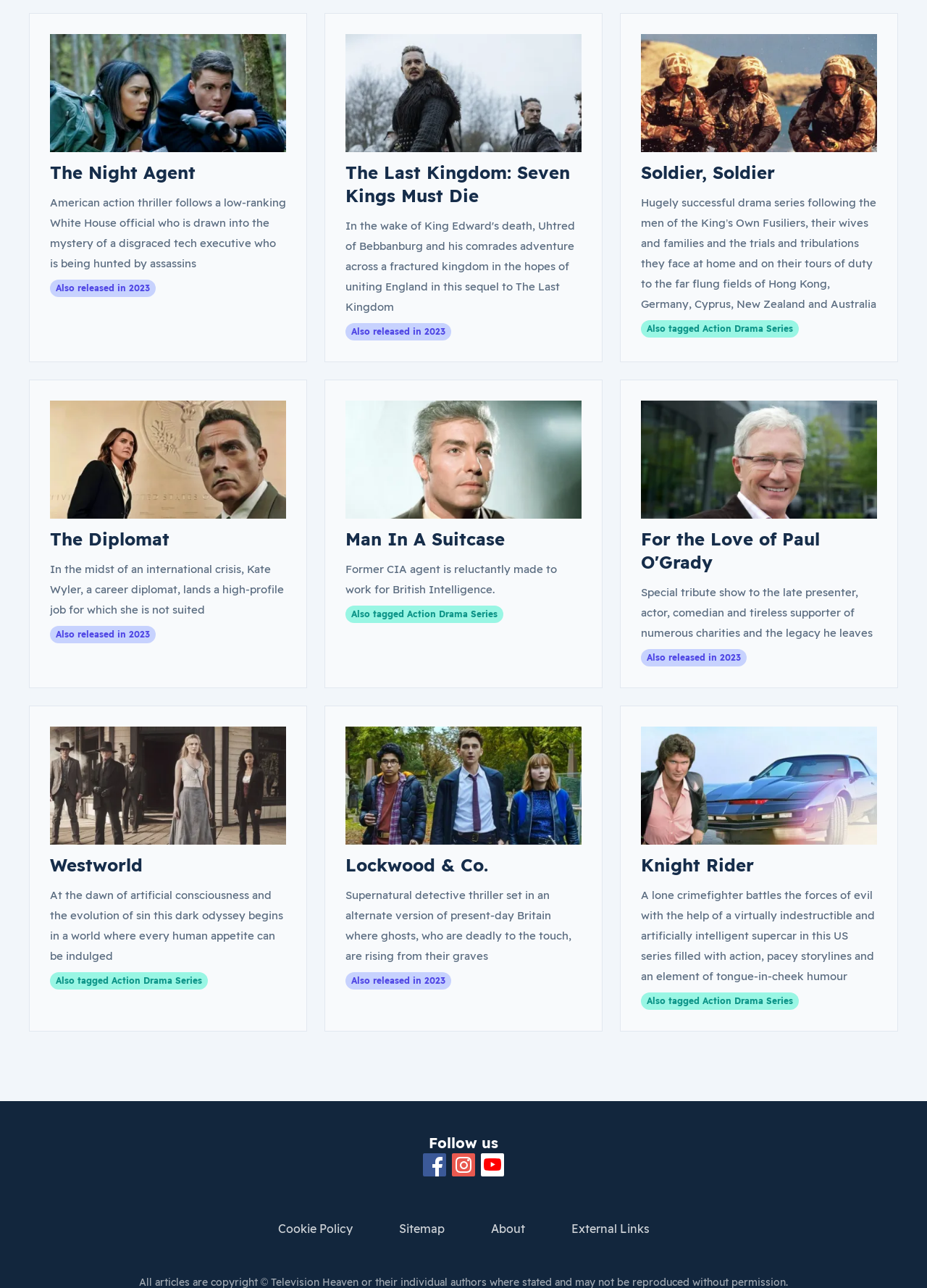Please answer the following question using a single word or phrase: 
How many articles are on this webpage?

9